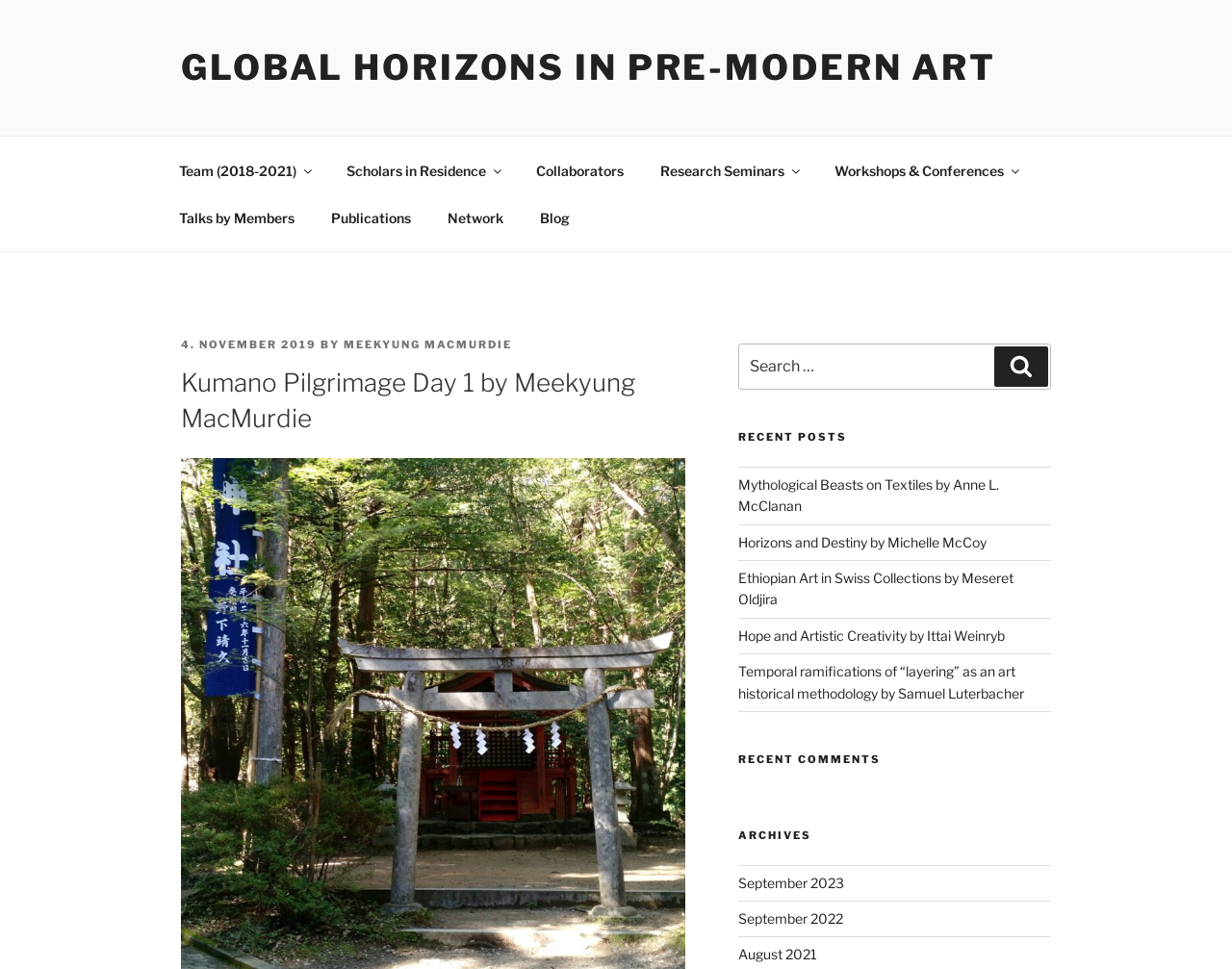What is the date of the latest post?
Please ensure your answer is as detailed and informative as possible.

I looked for the date of the latest post, which is located near the top of the page, and found it to be '4. NOVEMBER 2019'.